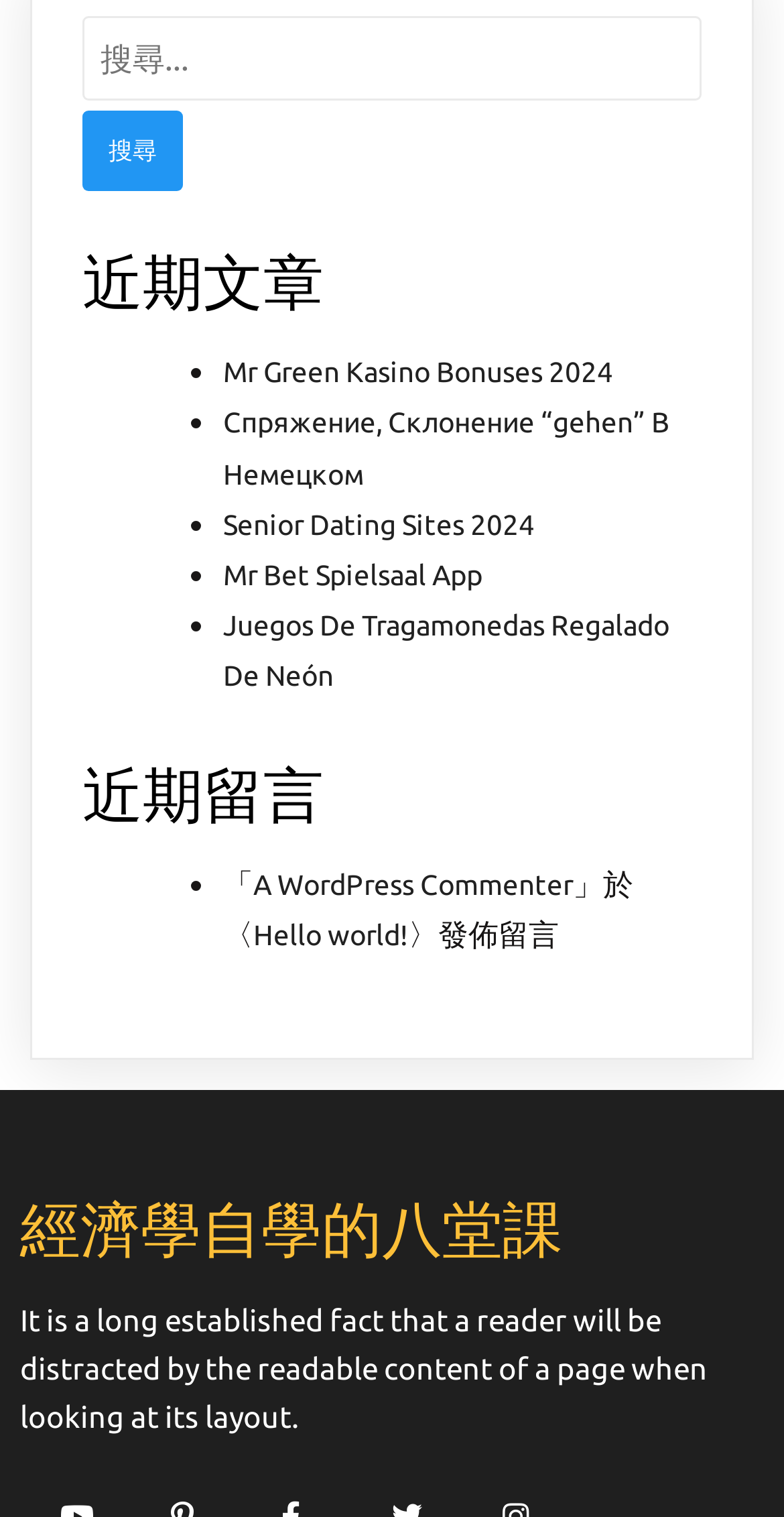Pinpoint the bounding box coordinates of the clickable area necessary to execute the following instruction: "search for keywords". The coordinates should be given as four float numbers between 0 and 1, namely [left, top, right, bottom].

[0.105, 0.01, 0.895, 0.126]